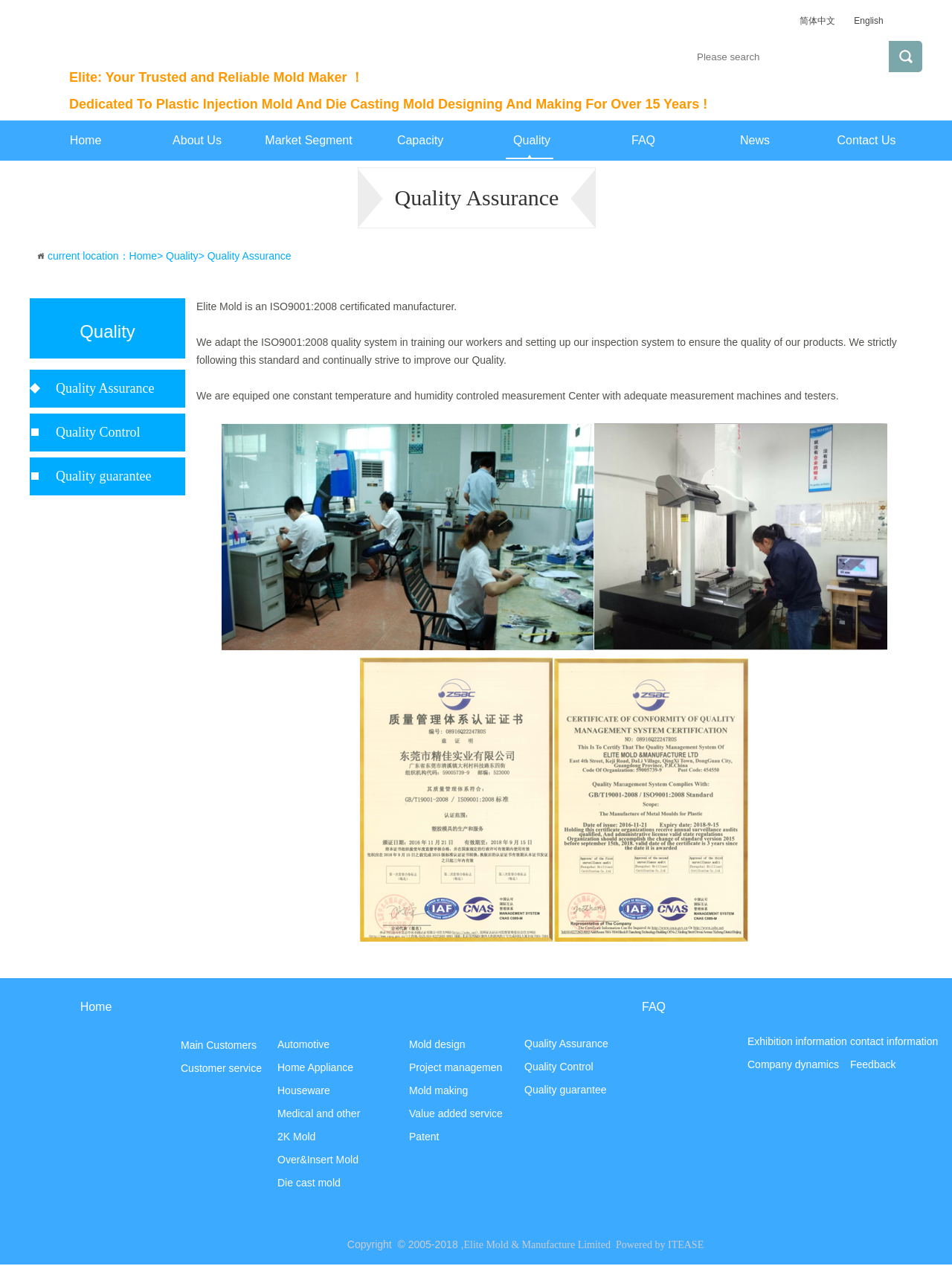Offer an extensive depiction of the webpage and its key elements.

The webpage is for Elite Mold, a manufacturer of plastic injection molds and die-casting molds. At the top, there is a search bar with a button next to it. Below the search bar, there is a navigation menu with links to different sections of the website, including Home, About Us, Market Segment, Capacity, Quality, FAQ, News, and Contact Us.

On the left side of the page, there is a heading "Quality Assurance" with links to subtopics such as Quality Control and Quality Guarantee. Below this section, there is a brief introduction to Elite Mold, stating that it is an ISO9001:2008 certified manufacturer.

The main content of the page is divided into three sections. The first section describes Elite Mold's quality assurance process, including its ISO9001:2008 certification and its quality control measures. The second section highlights the company's capabilities, including its constant temperature and humidity-controlled measurement center.

At the bottom of the page, there is a footer section with links to various sections of the website, including Home, About Us, Market Segment, Capacity, Quality, FAQ, News, and Contact Us. There is also a copyright notice and a link to the website's developer, ITEASE.

There are several images on the page, including a logo and a picture of a measurement center. The overall layout is organized and easy to navigate, with clear headings and concise text.